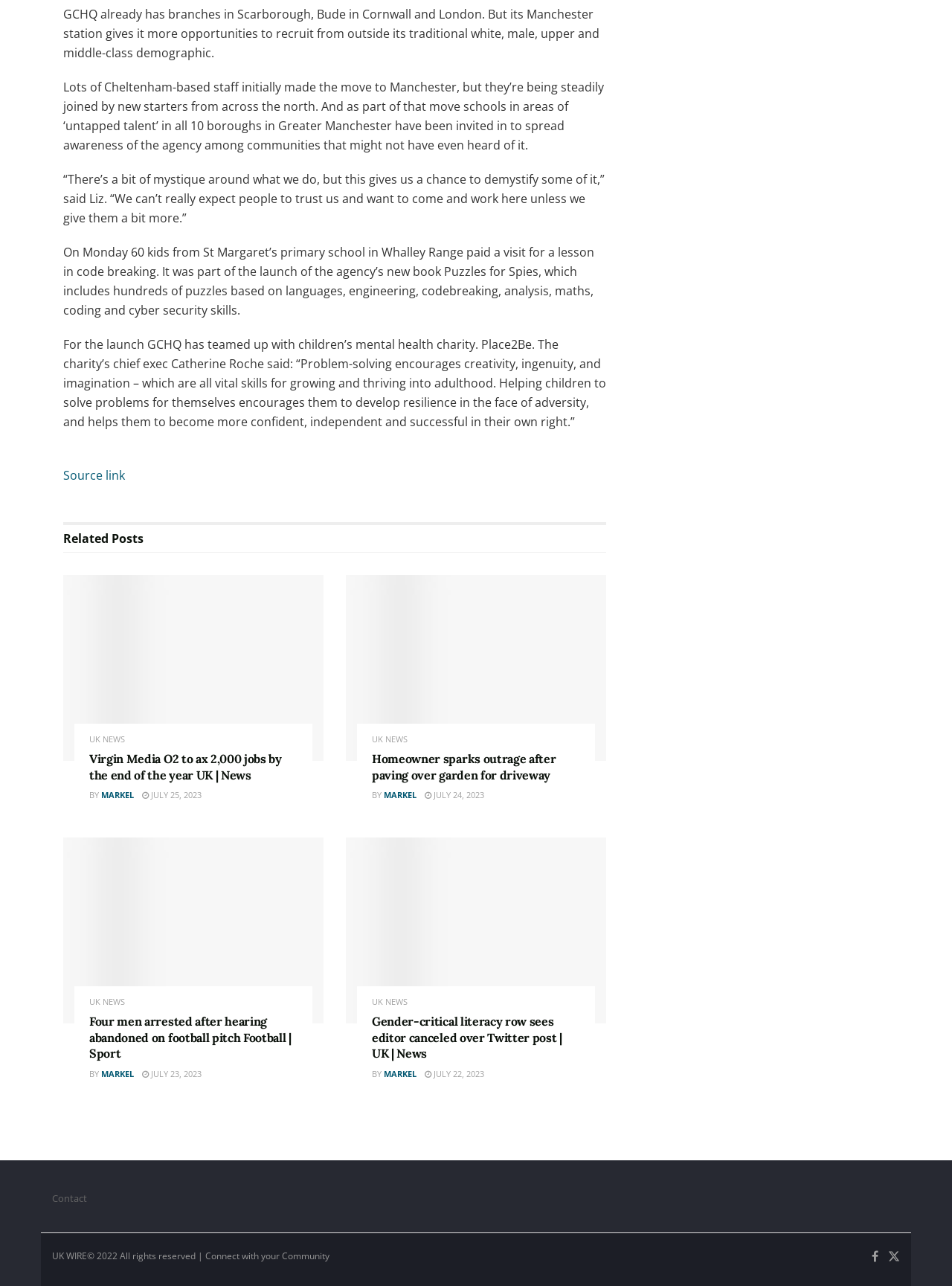What is the topic of the first article?
Refer to the image and offer an in-depth and detailed answer to the question.

I read the text of the first article and found that it is about GCHQ, a UK intelligence agency, and its new station in Manchester.